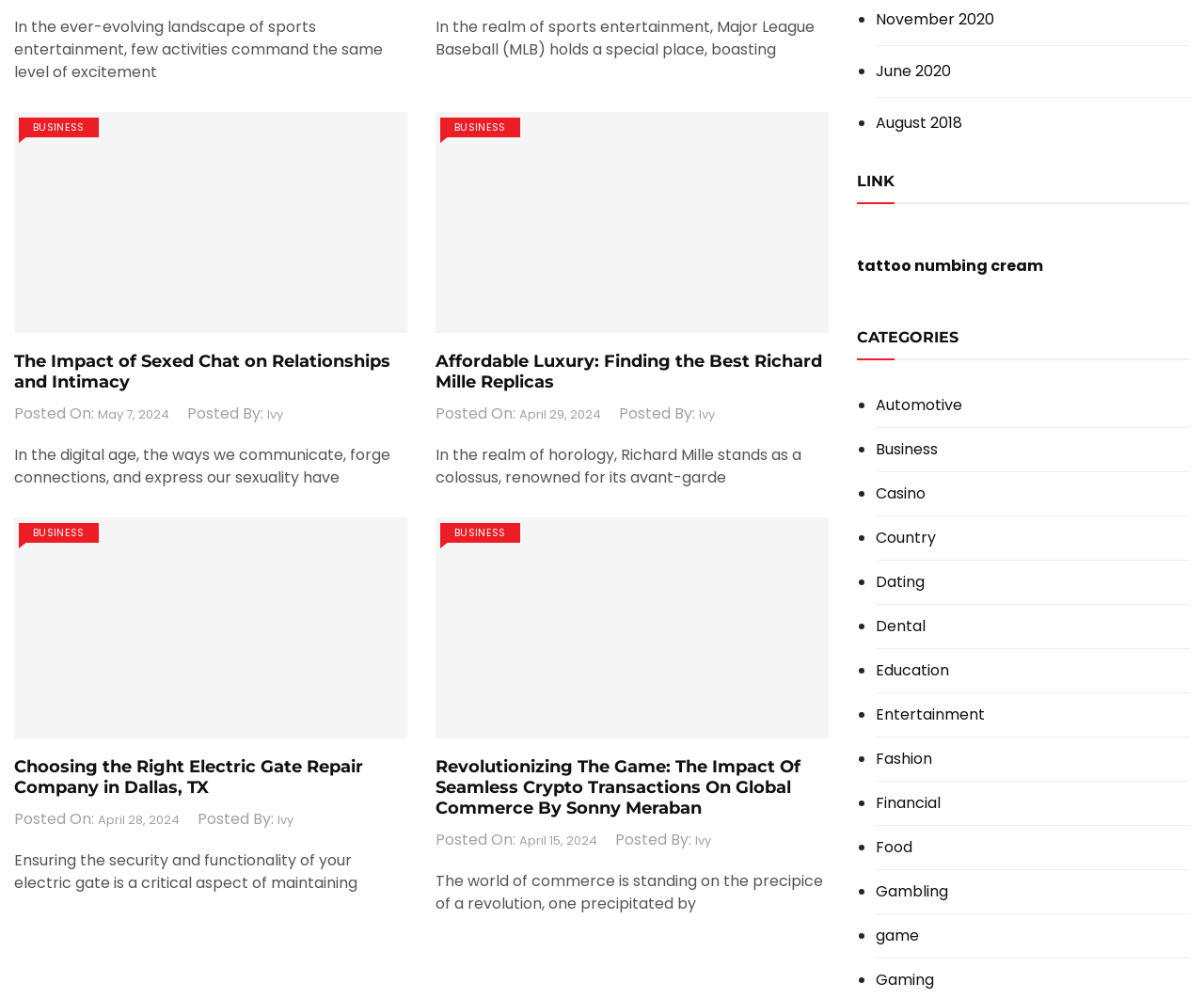Please specify the coordinates of the bounding box for the element that should be clicked to carry out this instruction: "Click the 'CONTACT LED AUSTIN CITY LIGHTS' link". The coordinates must be four float numbers between 0 and 1, formatted as [left, top, right, bottom].

None